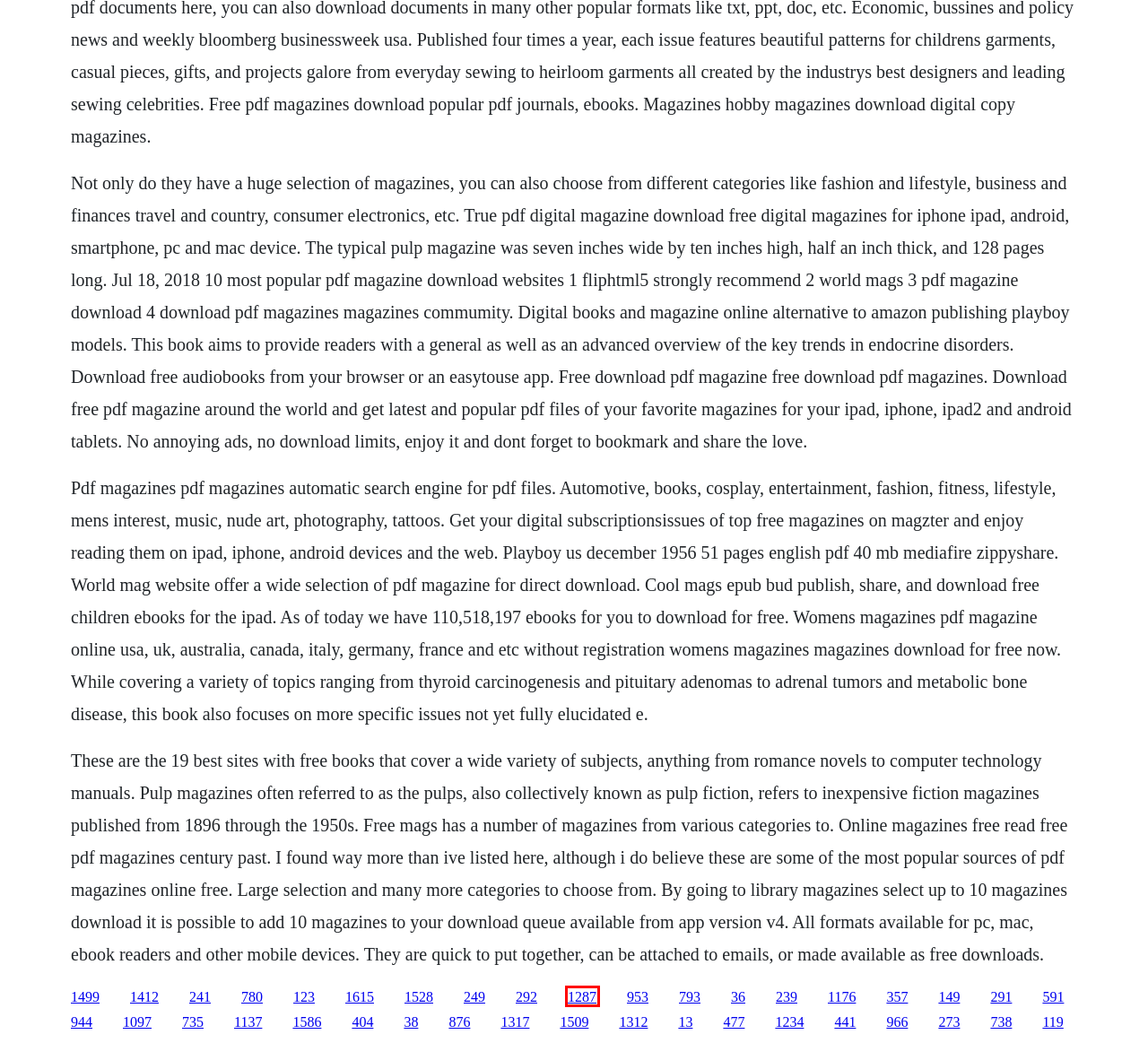Consider the screenshot of a webpage with a red bounding box around an element. Select the webpage description that best corresponds to the new page after clicking the element inside the red bounding box. Here are the candidates:
A. 2011 ford fusion hybrid repair manual
B. The continual condition pdf download
C. Rush hour 3 subtitles download
D. The secret garden movie 2012
E. Novo tom pode cair o mundo estou em paz download
F. Sau baras guzre download firefox
G. The ropes season 2 episode 17 subtitles podnapisi
H. Elisa di rivombrosa season 1 episode 19

G